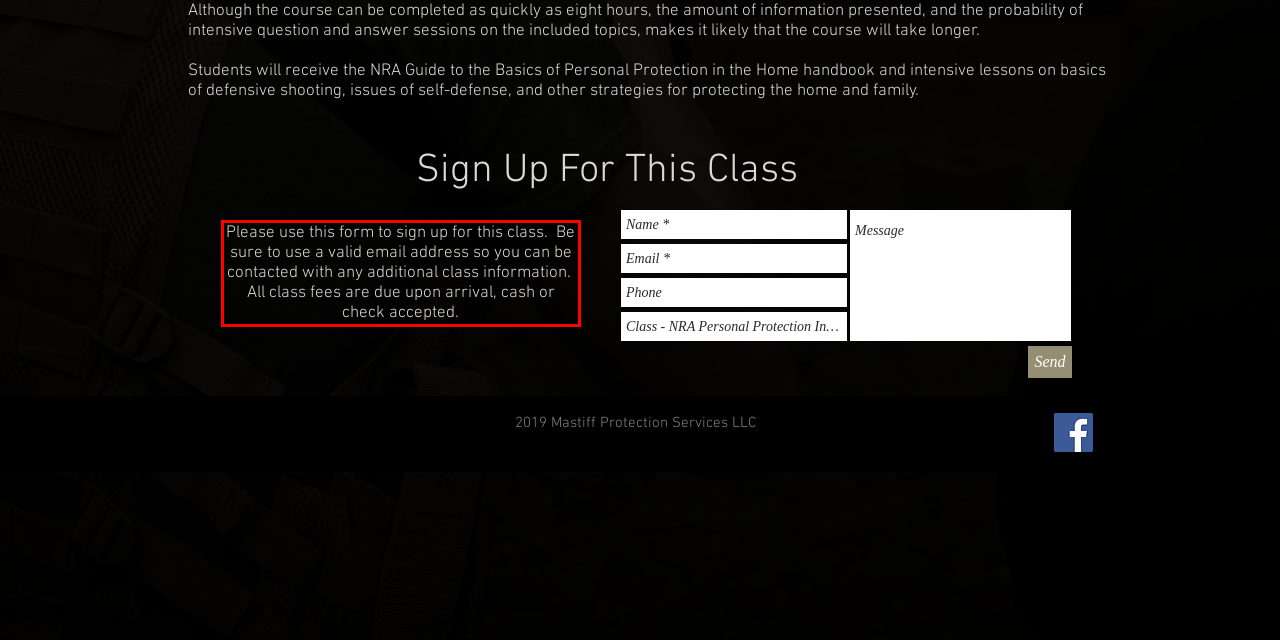Given a screenshot of a webpage with a red bounding box, extract the text content from the UI element inside the red bounding box.

Please use this form to sign up for this class. Be sure to use a valid email address so you can be contacted with any additional class information. All class fees are due upon arrival, cash or check accepted.